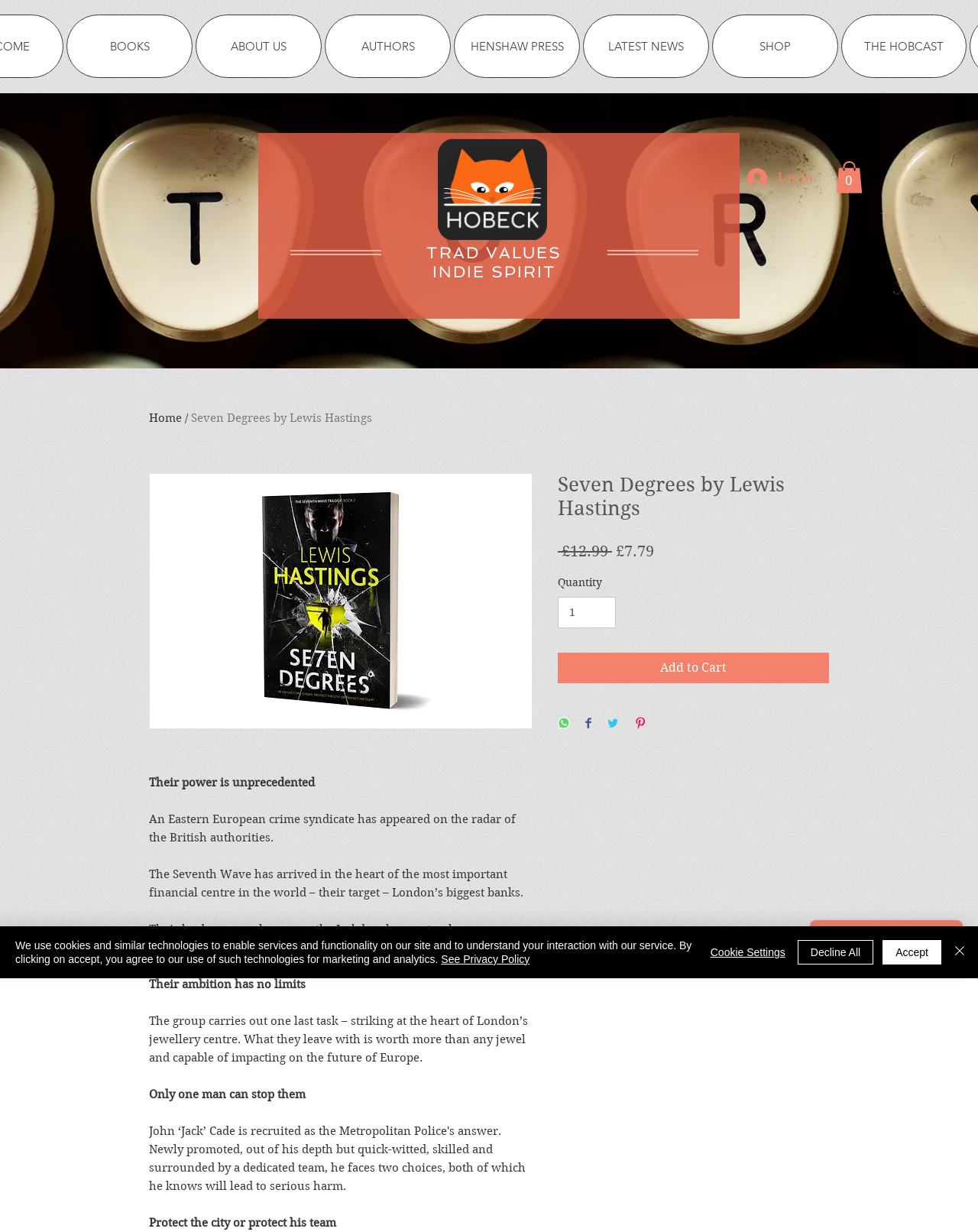What is the theme of the book?
Based on the visual information, provide a detailed and comprehensive answer.

The question can be answered by looking at the description of the book. The book appears to be a crime novel, with a Eastern European crime syndicate as the main theme.